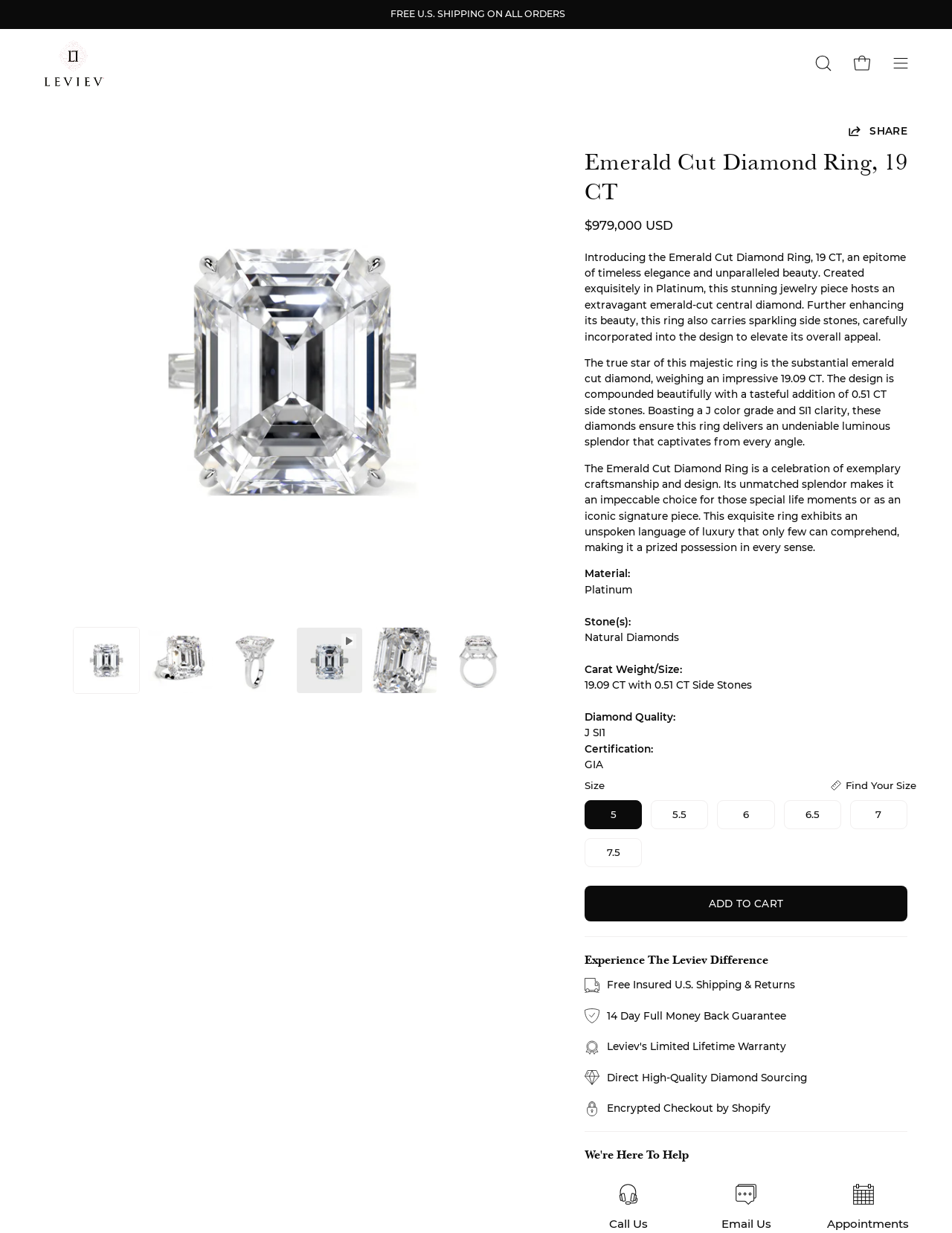Use a single word or phrase to answer this question: 
What is the certification of the diamond?

GIA